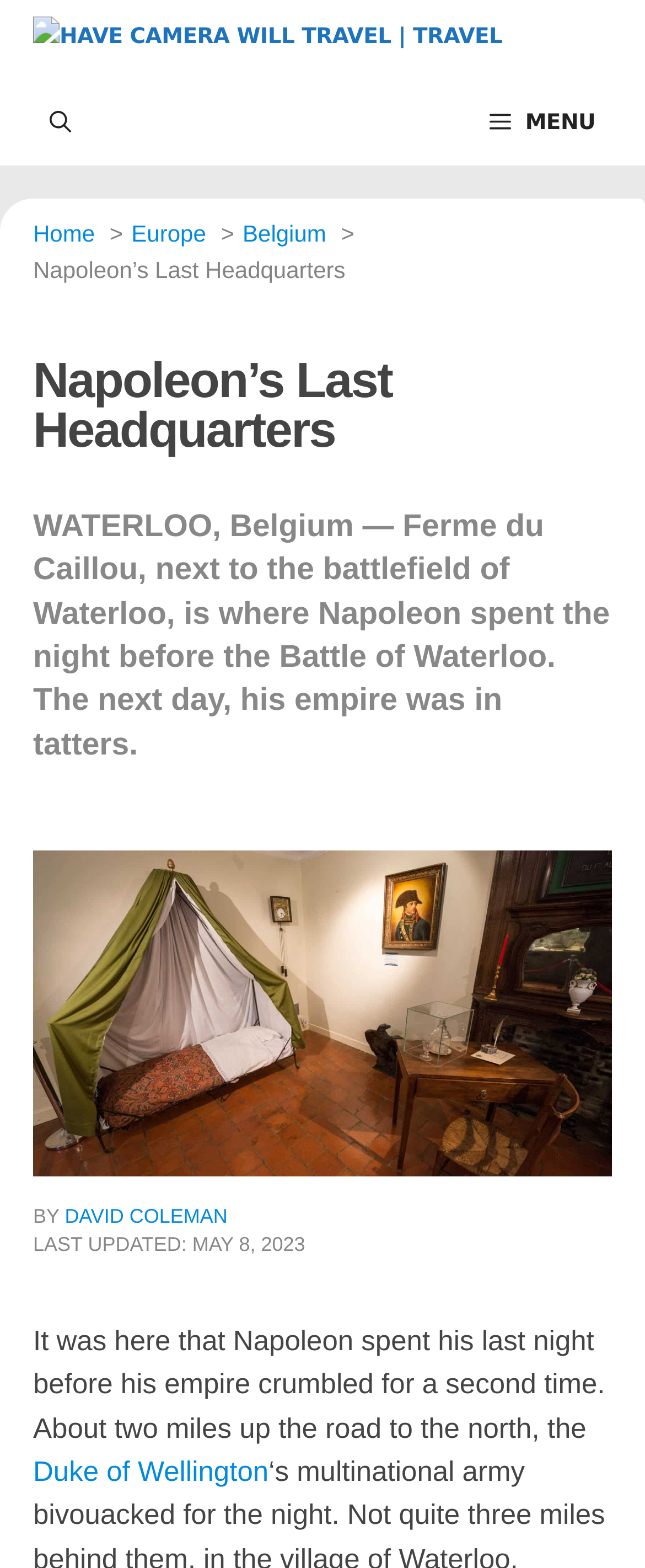Provide the bounding box coordinates for the UI element described in this sentence: "Europe". The coordinates should be four float values between 0 and 1, i.e., [left, top, right, bottom].

[0.204, 0.14, 0.319, 0.157]